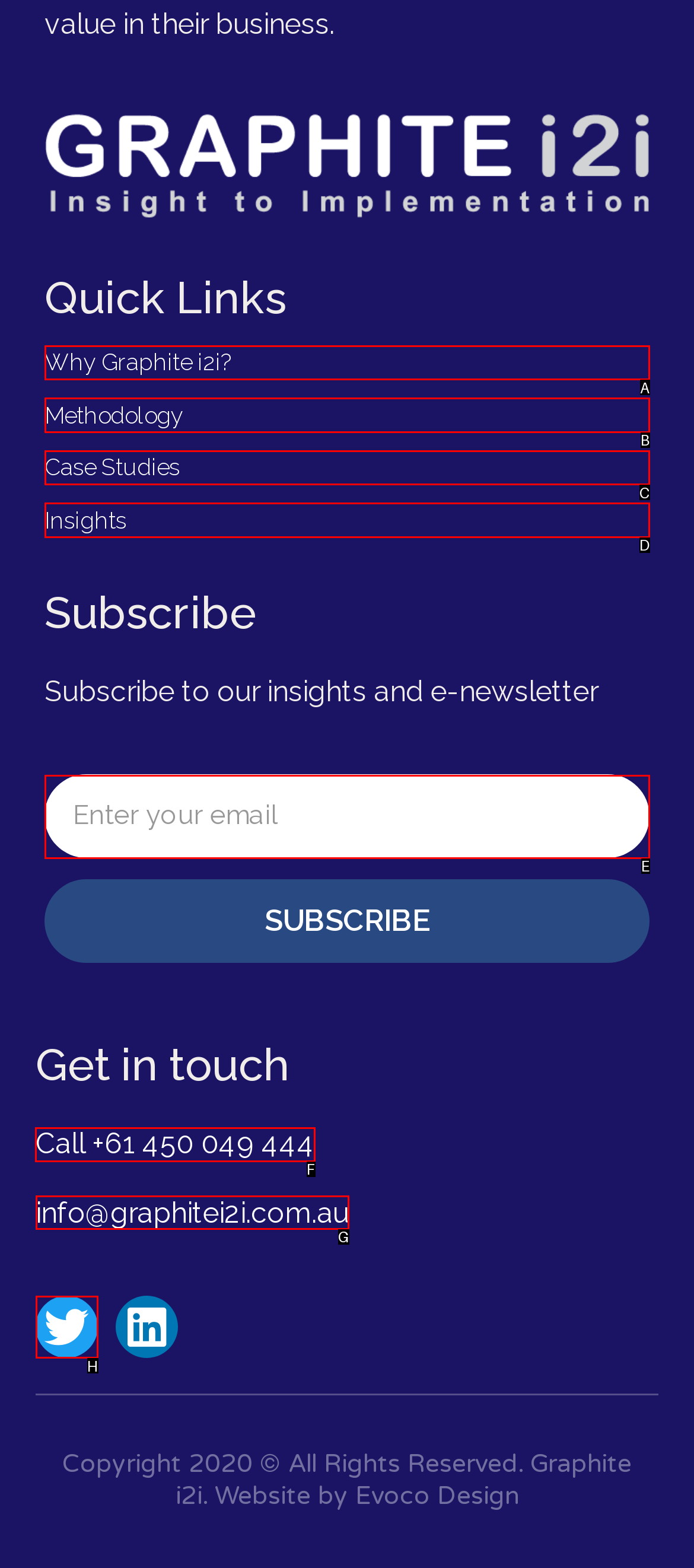Identify the correct UI element to click on to achieve the following task: Call the phone number Respond with the corresponding letter from the given choices.

F